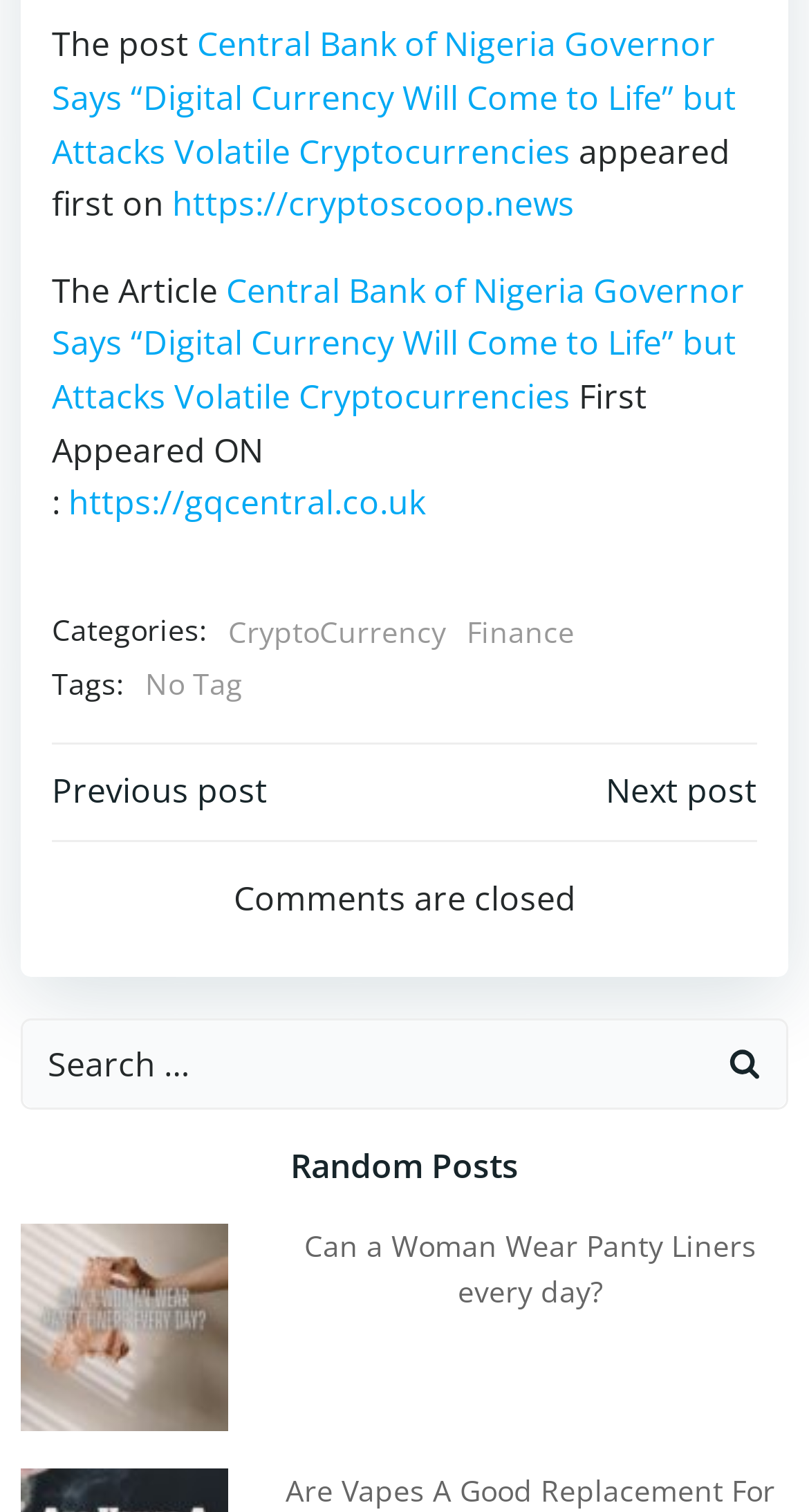Identify the bounding box coordinates of the region I need to click to complete this instruction: "Visit the website cryptoscoop.news".

[0.213, 0.12, 0.71, 0.15]